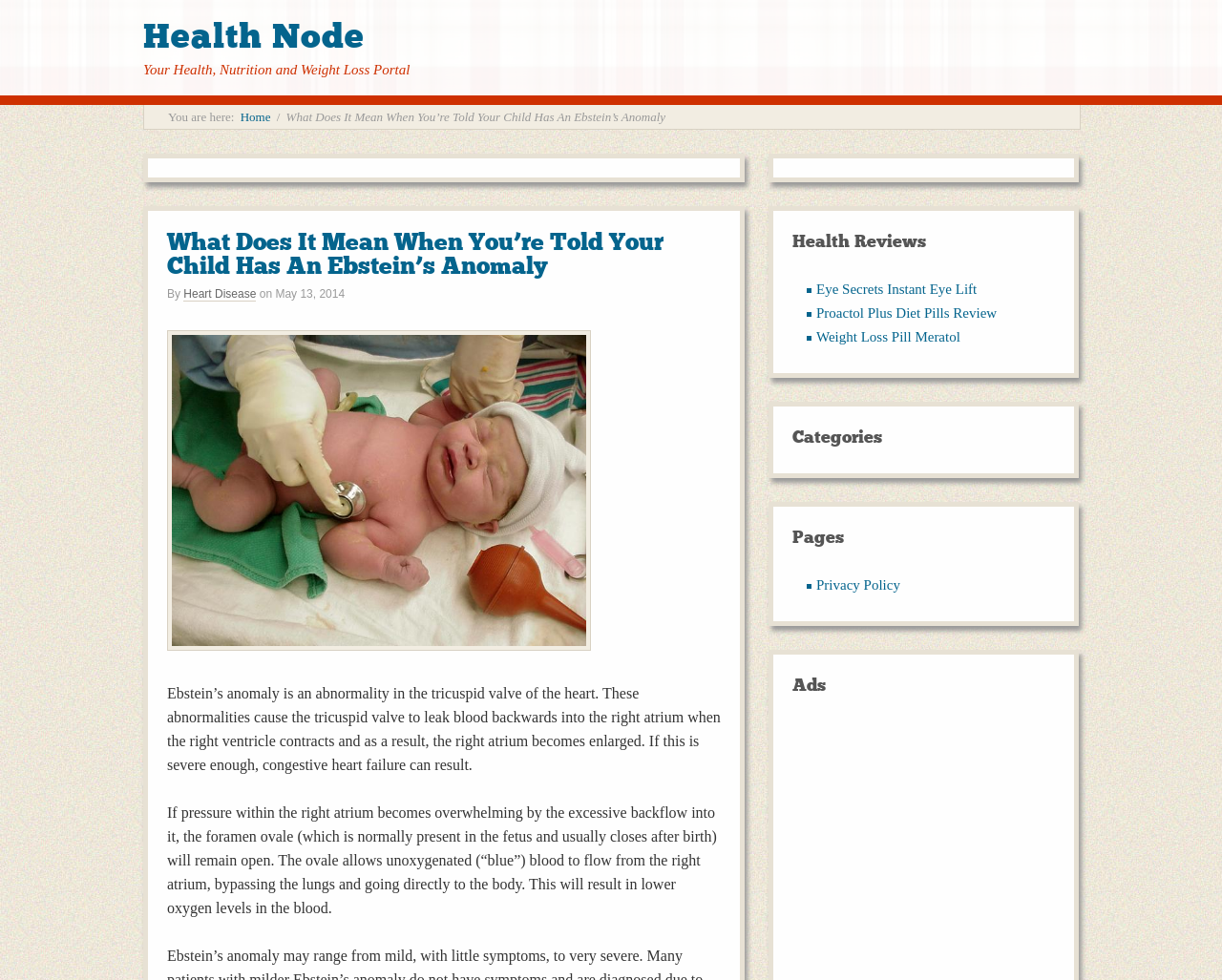Provide the bounding box coordinates of the HTML element this sentence describes: "title="newbornbaby.jpg"". The bounding box coordinates consist of four float numbers between 0 and 1, i.e., [left, top, right, bottom].

[0.137, 0.65, 0.484, 0.667]